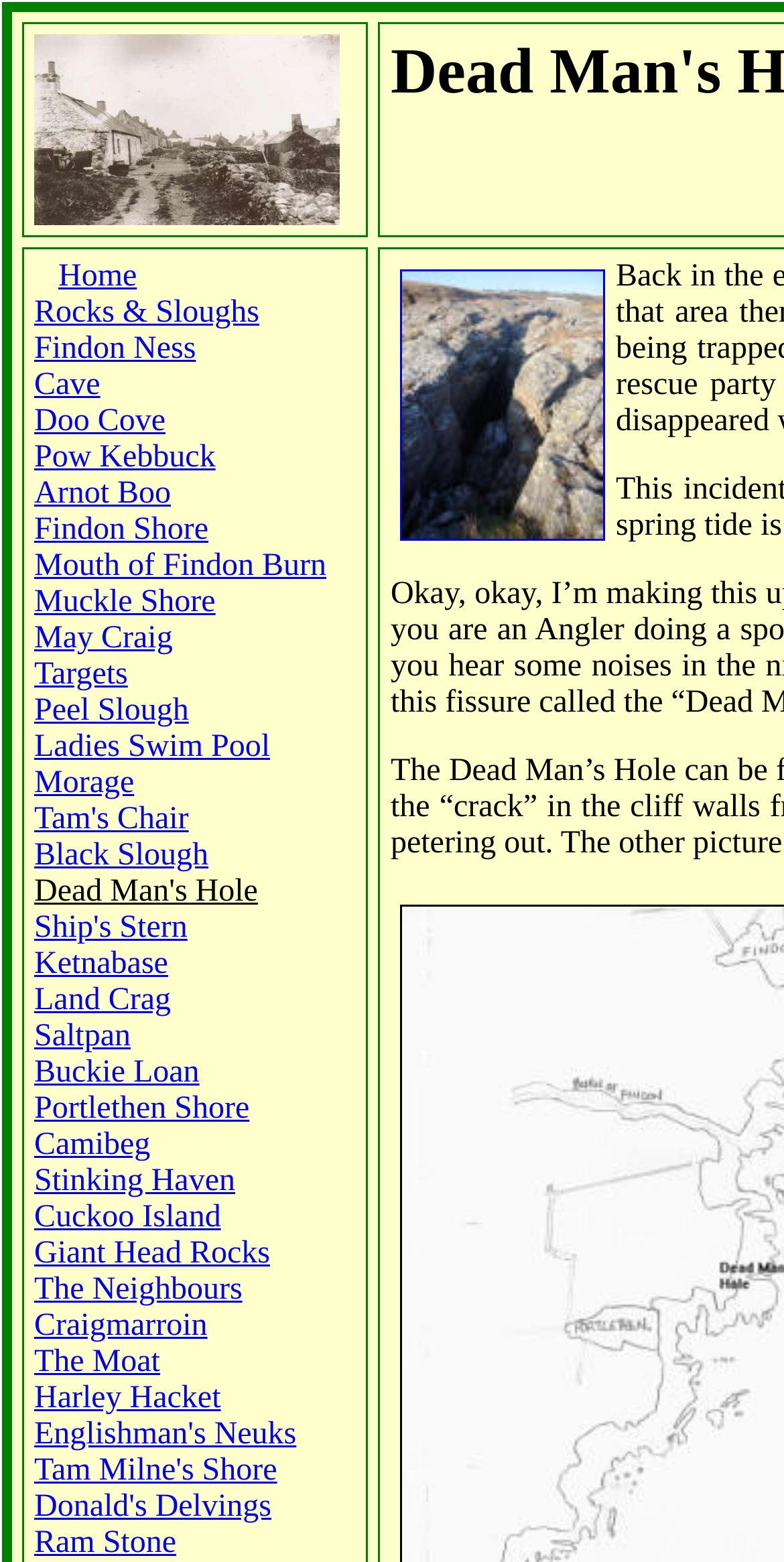Provide a one-word or brief phrase answer to the question:
What is the first link on the webpage?

Home